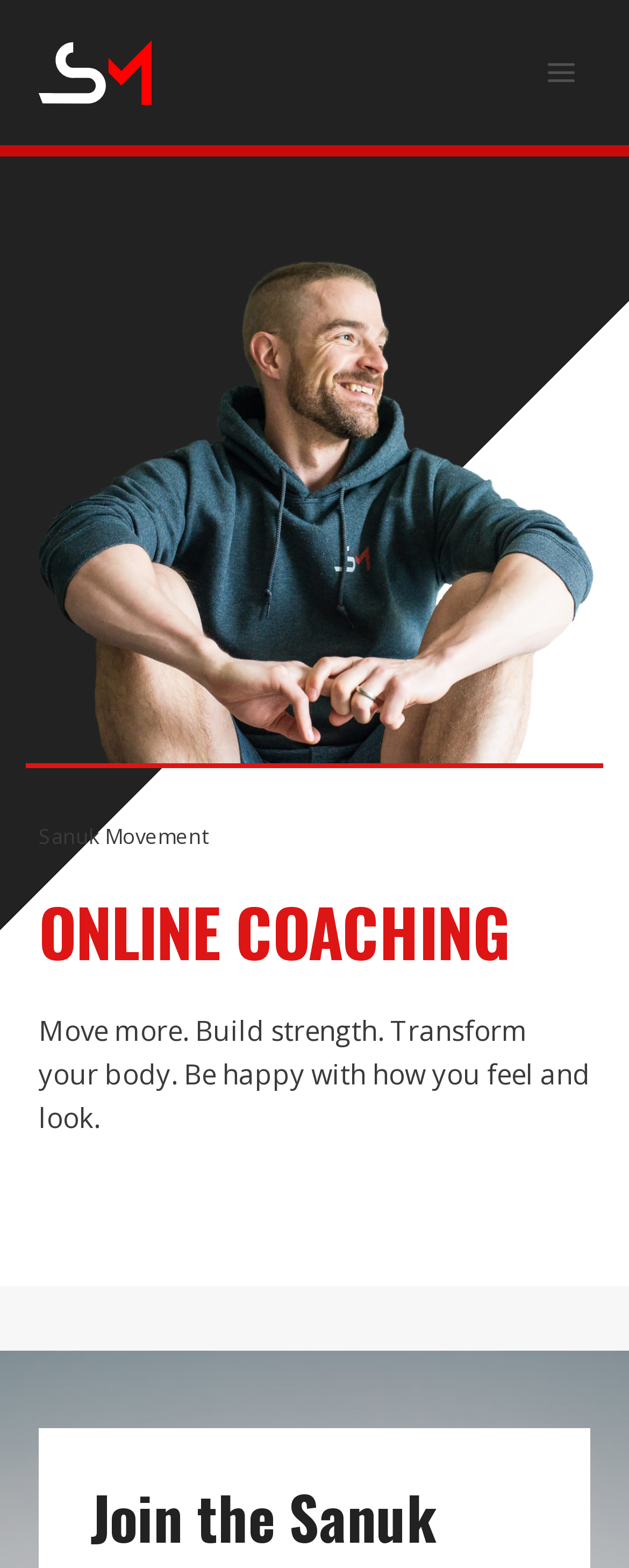What is the main topic of the webpage?
Based on the image, give a concise answer in the form of a single word or short phrase.

Online Coaching